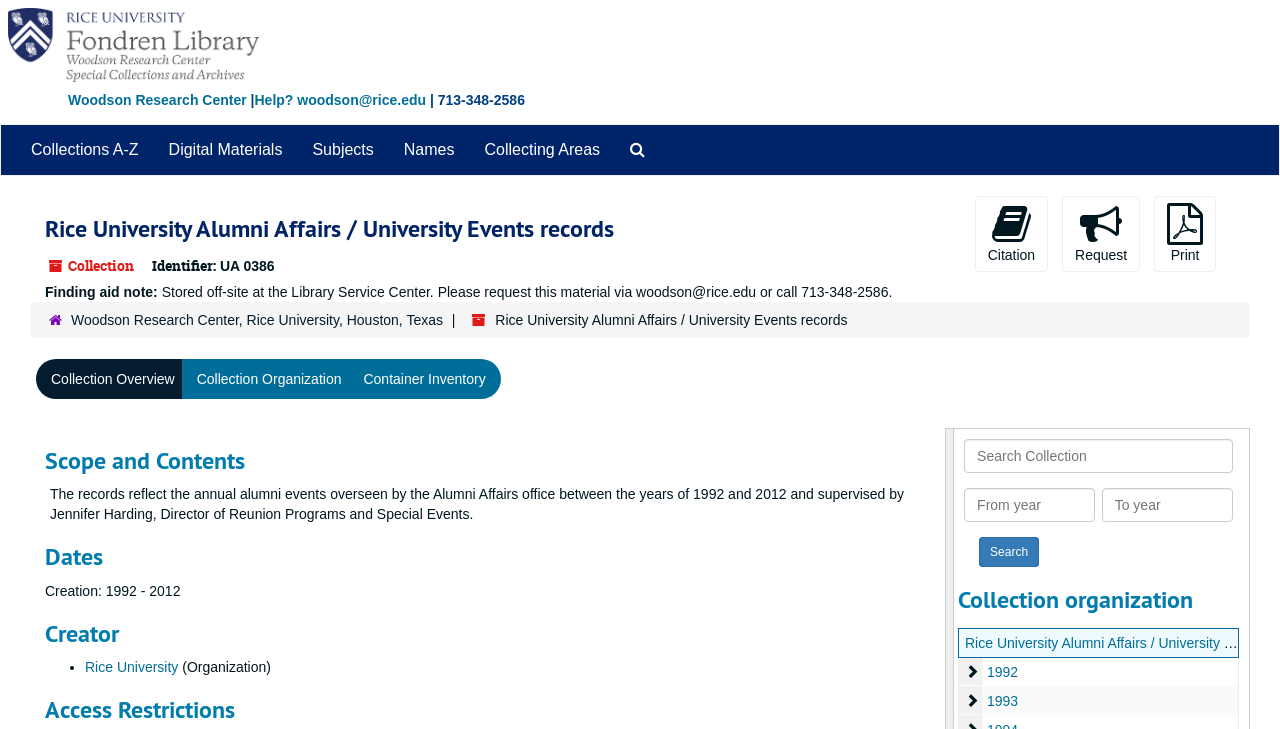Based on the image, please elaborate on the answer to the following question:
What is the identifier of the collection?

The question asks for the identifier of the collection. By examining the webpage, we can find the text 'Identifier: UA 0386' which provides the answer to the question.